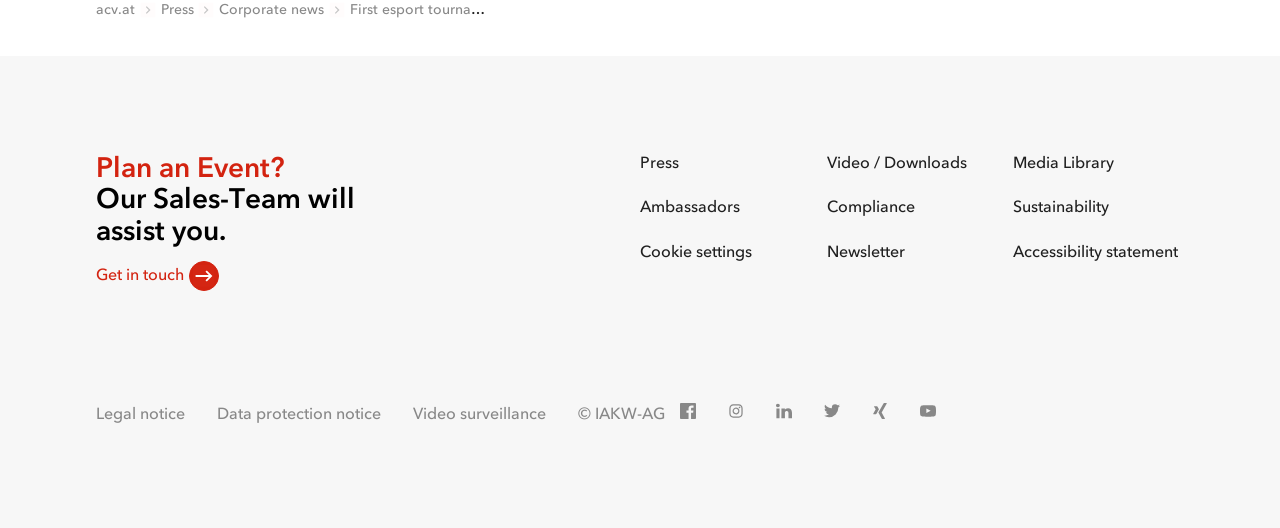Calculate the bounding box coordinates for the UI element based on the following description: "Legal notice". Ensure the coordinates are four float numbers between 0 and 1, i.e., [left, top, right, bottom].

[0.075, 0.763, 0.145, 0.801]